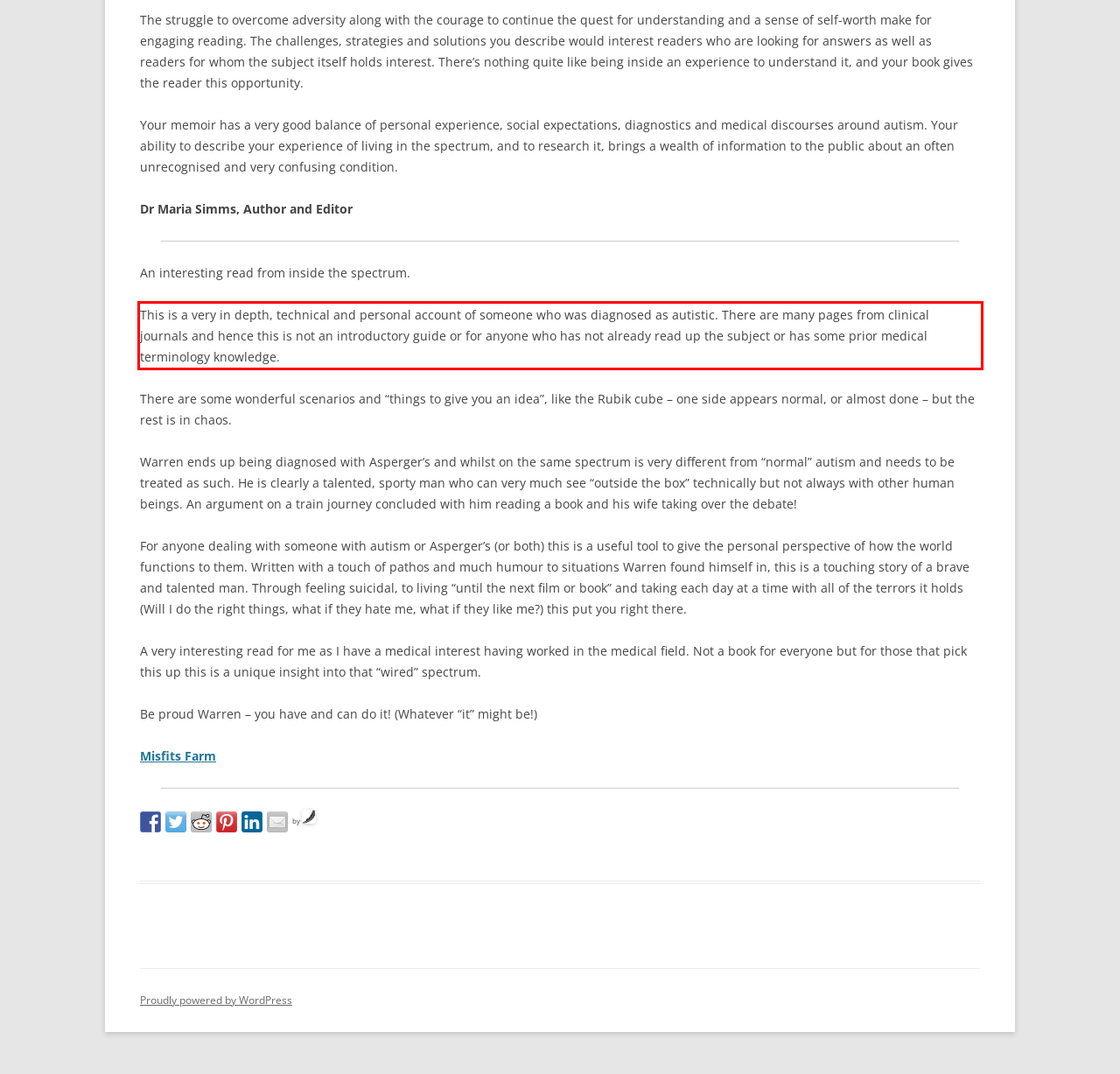Please extract the text content within the red bounding box on the webpage screenshot using OCR.

This is a very in depth, technical and personal account of someone who was diagnosed as autistic. There are many pages from clinical journals and hence this is not an introductory guide or for anyone who has not already read up the subject or has some prior medical terminology knowledge.